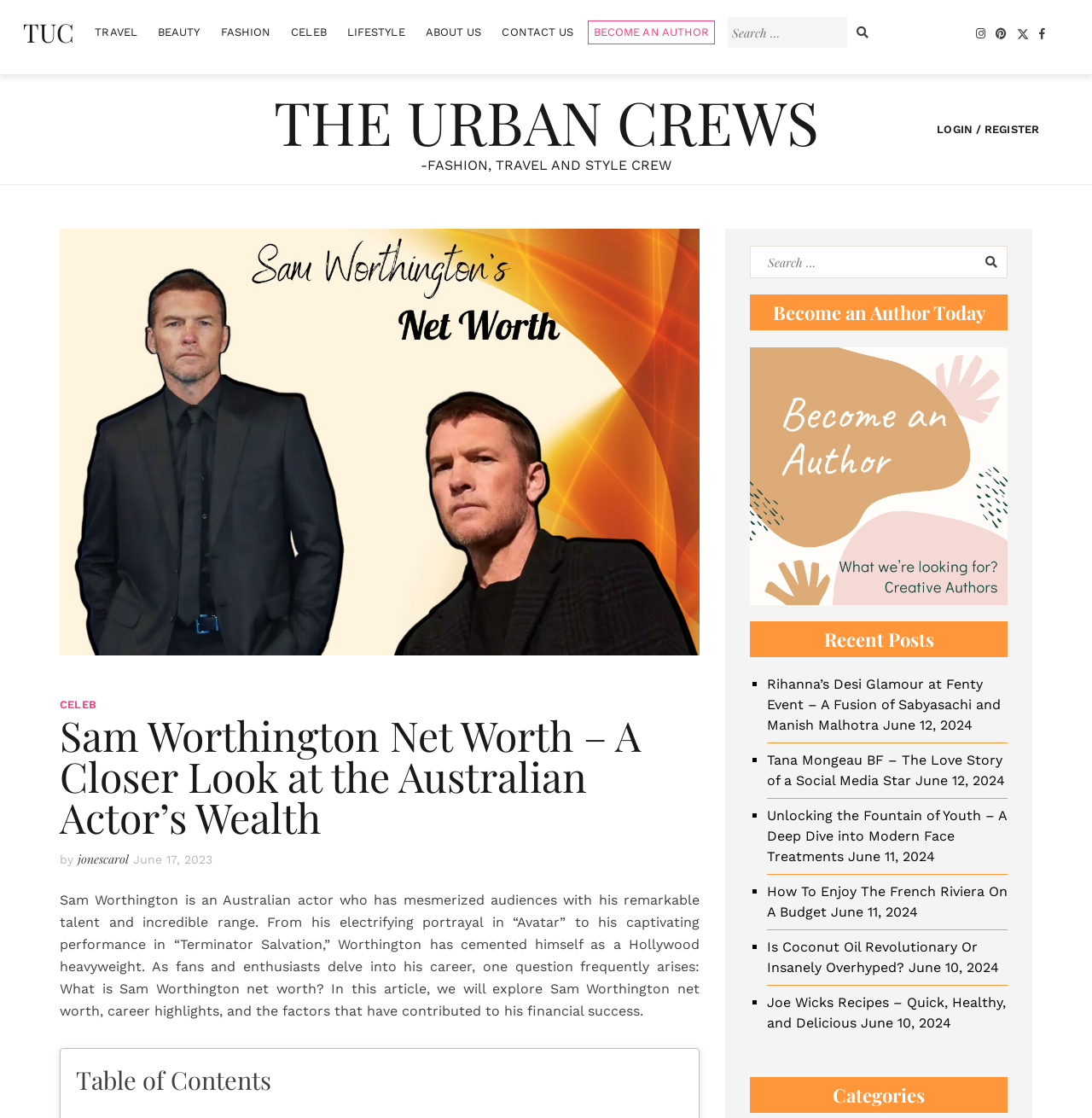Locate the bounding box coordinates of the element I should click to achieve the following instruction: "Read Sam Worthington's net worth article".

[0.055, 0.639, 0.641, 0.749]